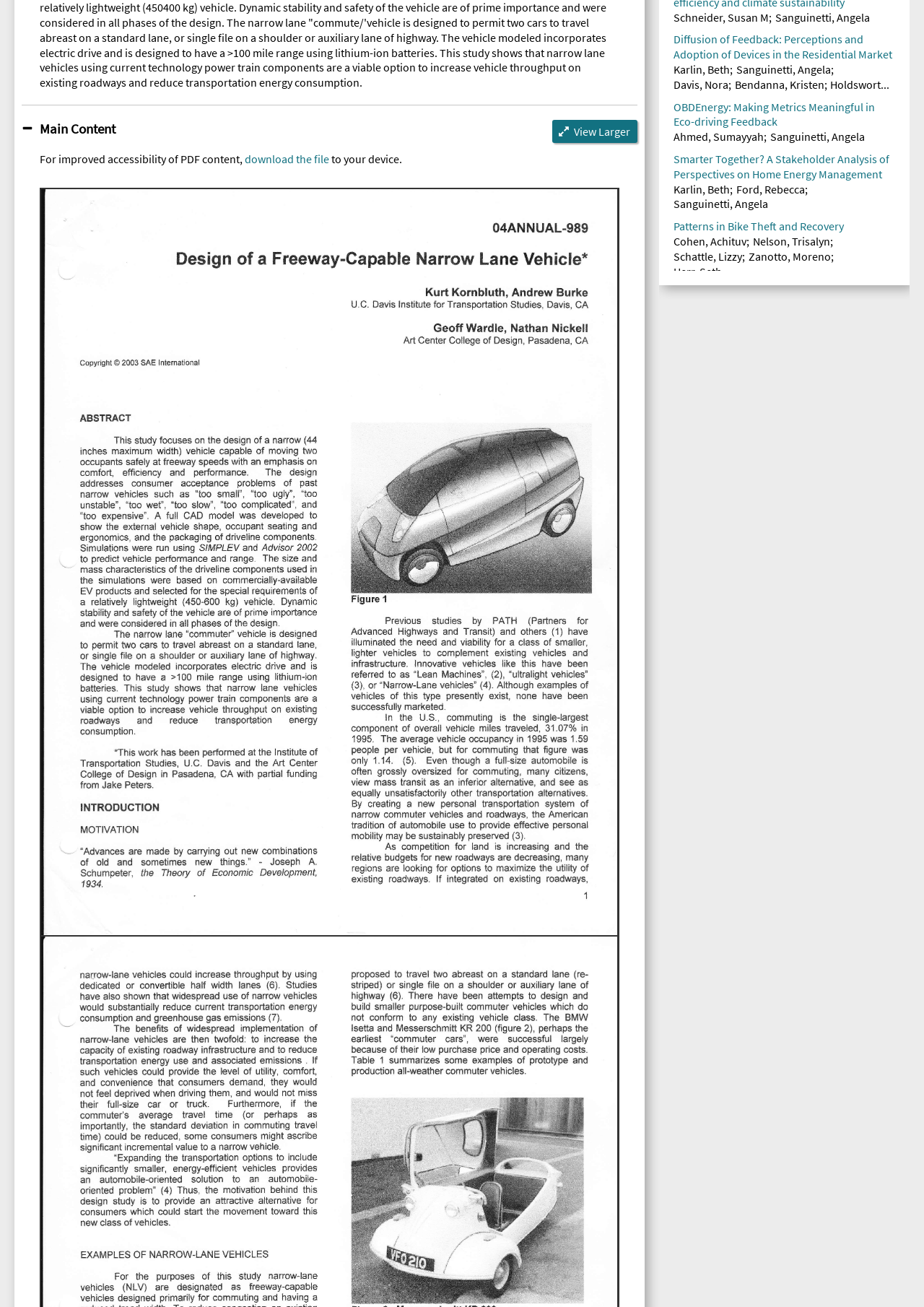Refer to the element description LemonLawAttorney@aol.com and identify the corresponding bounding box in the screenshot. Format the coordinates as (top-left x, top-left y, bottom-right x, bottom-right y) with values in the range of 0 to 1.

None